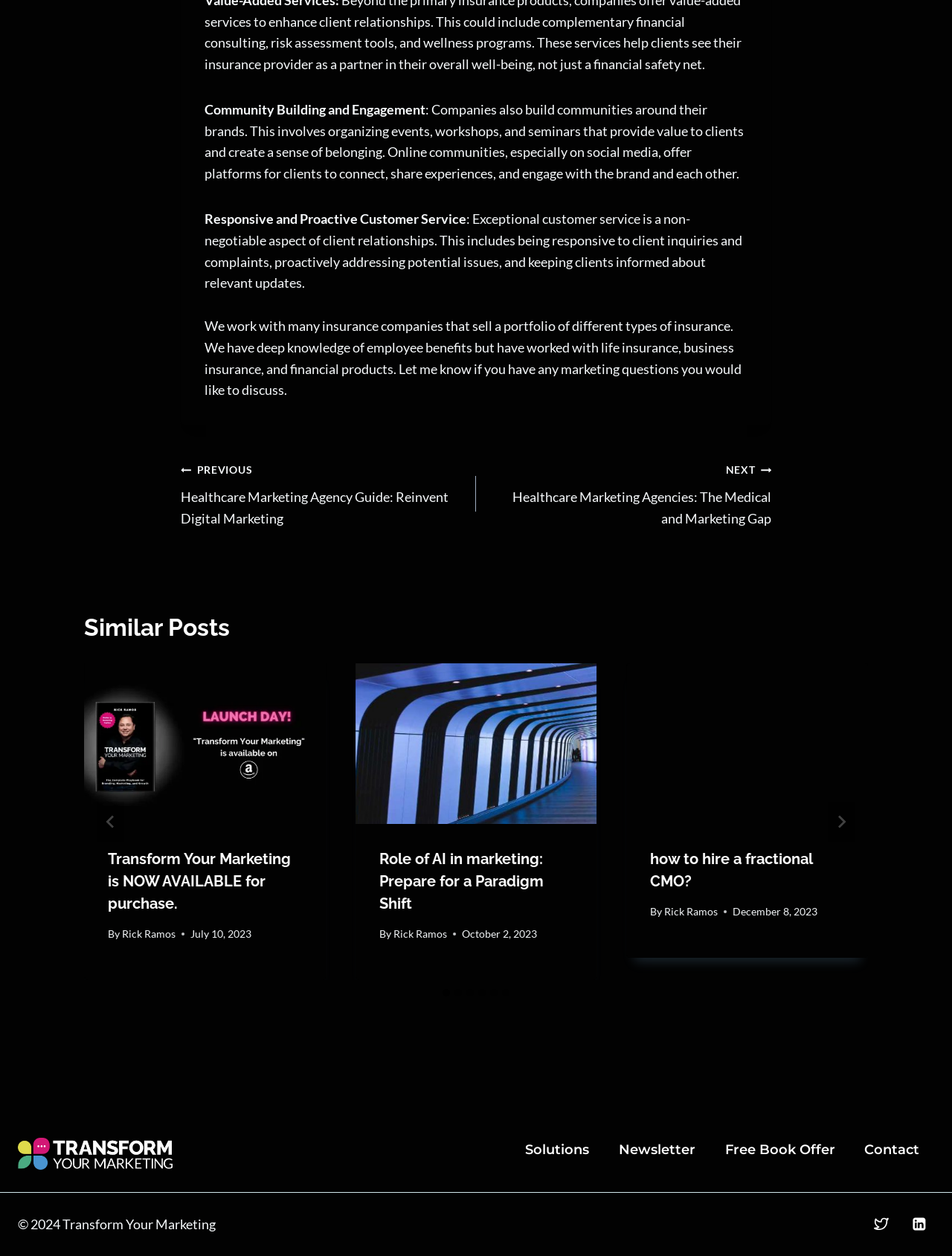Locate the bounding box coordinates of the clickable region to complete the following instruction: "Follow Rick Ramos on Twitter."

[0.91, 0.963, 0.941, 0.986]